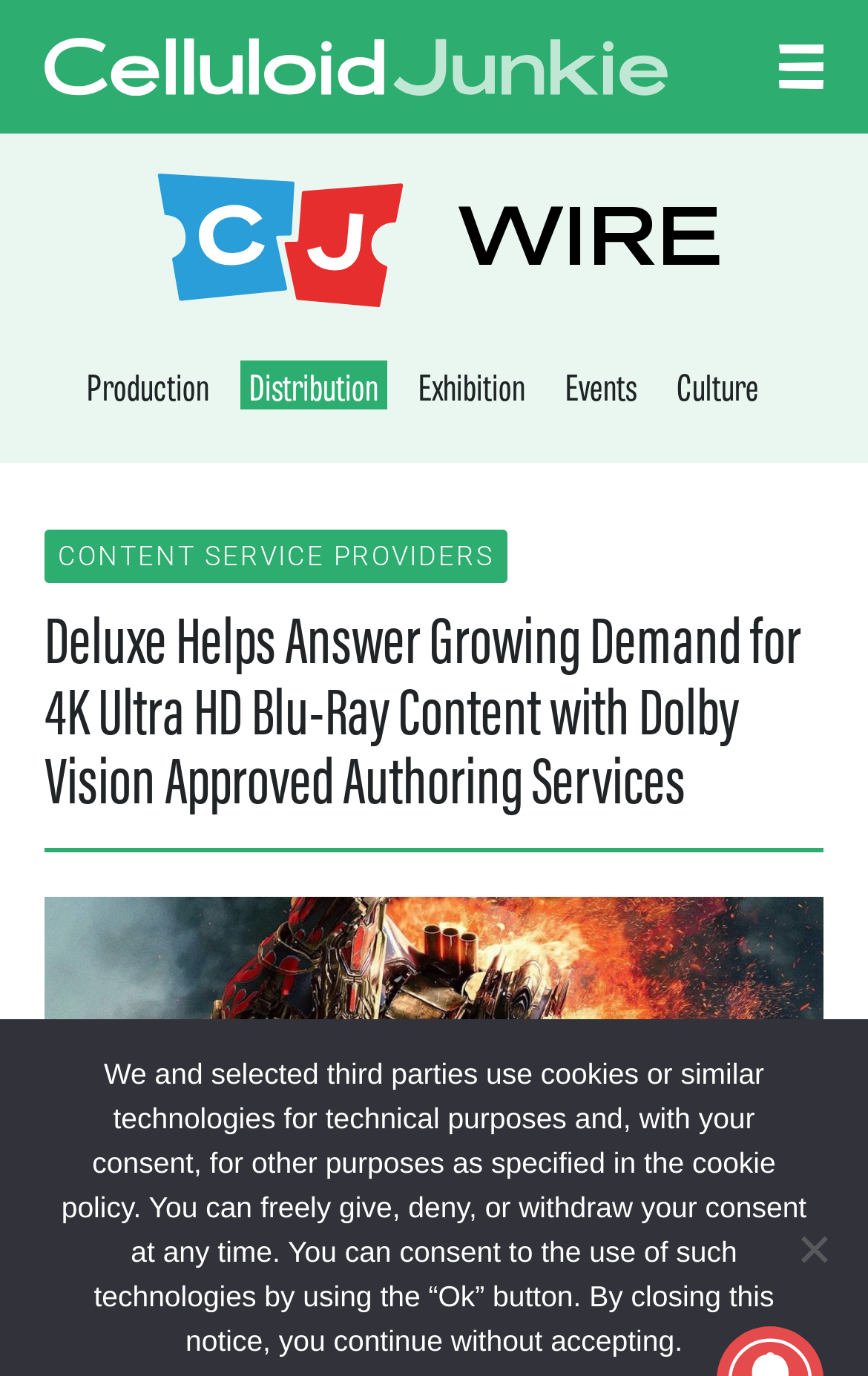Provide a thorough summary of the webpage.

The webpage is about Deluxe Entertainment Services Group's announcement of its compression and authoring services being approved for Dolby Vision. 

At the top left, there is a link to "Celluloid Junkie" accompanied by an image with the same name. Next to it, there is a heading "CELLULOID JUNKIE". On the right side of the top section, there is an image. 

Below the top section, there are five links in a row, labeled "Production", "Distribution", "Exhibition", "Events", and "Culture". The "Culture" link has a sub-link "CONTENT SERVICE PROVIDERS" below it. 

Underneath the row of links, there is a heading that summarizes the main content of the webpage: "Deluxe Helps Answer Growing Demand for 4K Ultra HD Blu-Ray Content with Dolby Vision Approved Authoring Services". This heading has a link with the same text below it. 

To the right of the heading, there is an image of "Transformers: The Last Knight". 

At the bottom of the page, there is a static text block describing the website's cookie policy, with a button labeled "Ok" and another button labeled "No" to the right of it.